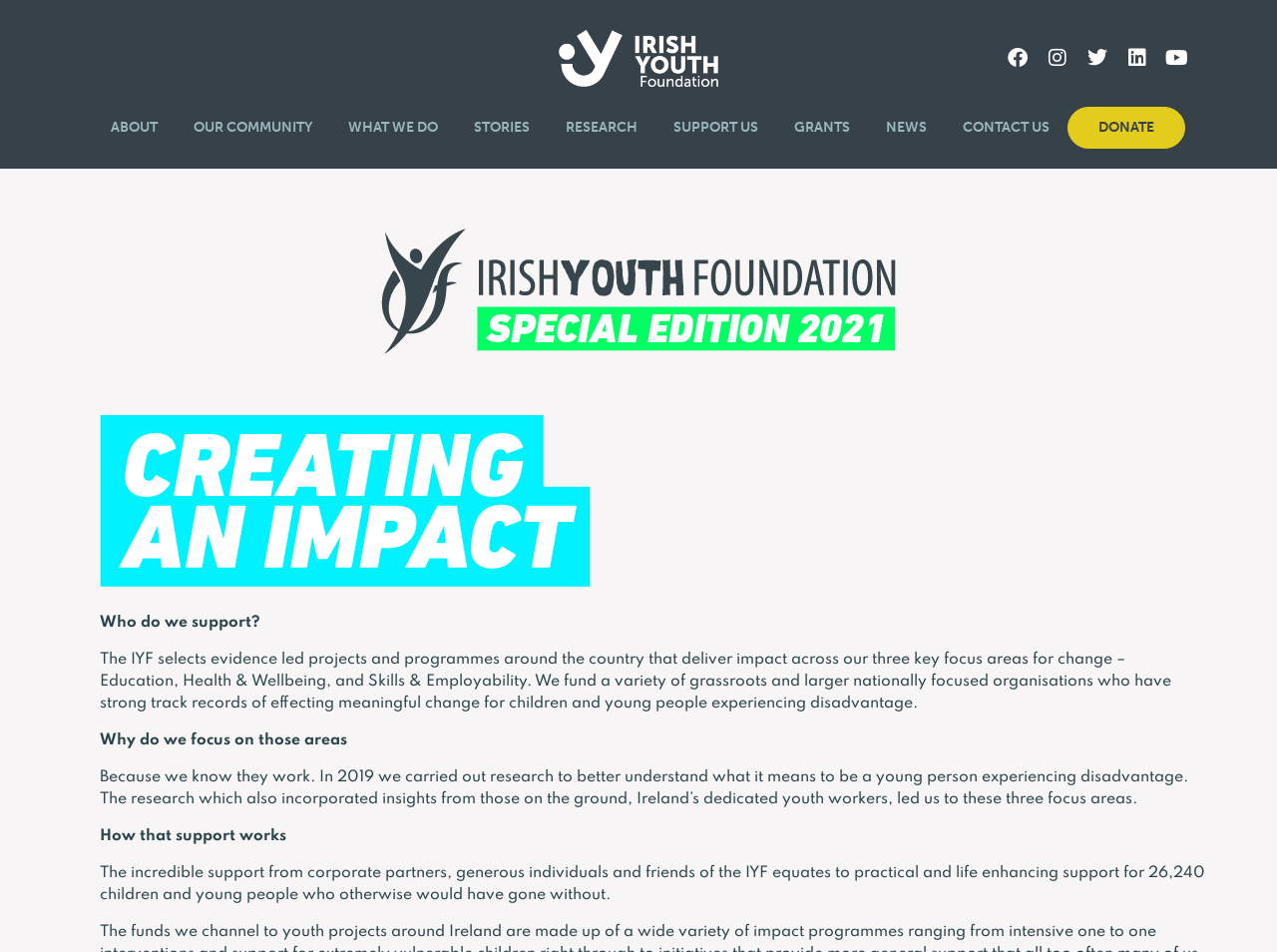For the element described, predict the bounding box coordinates as (top-left x, top-left y, bottom-right x, bottom-right y). All values should be between 0 and 1. Element description: News

[0.679, 0.112, 0.739, 0.156]